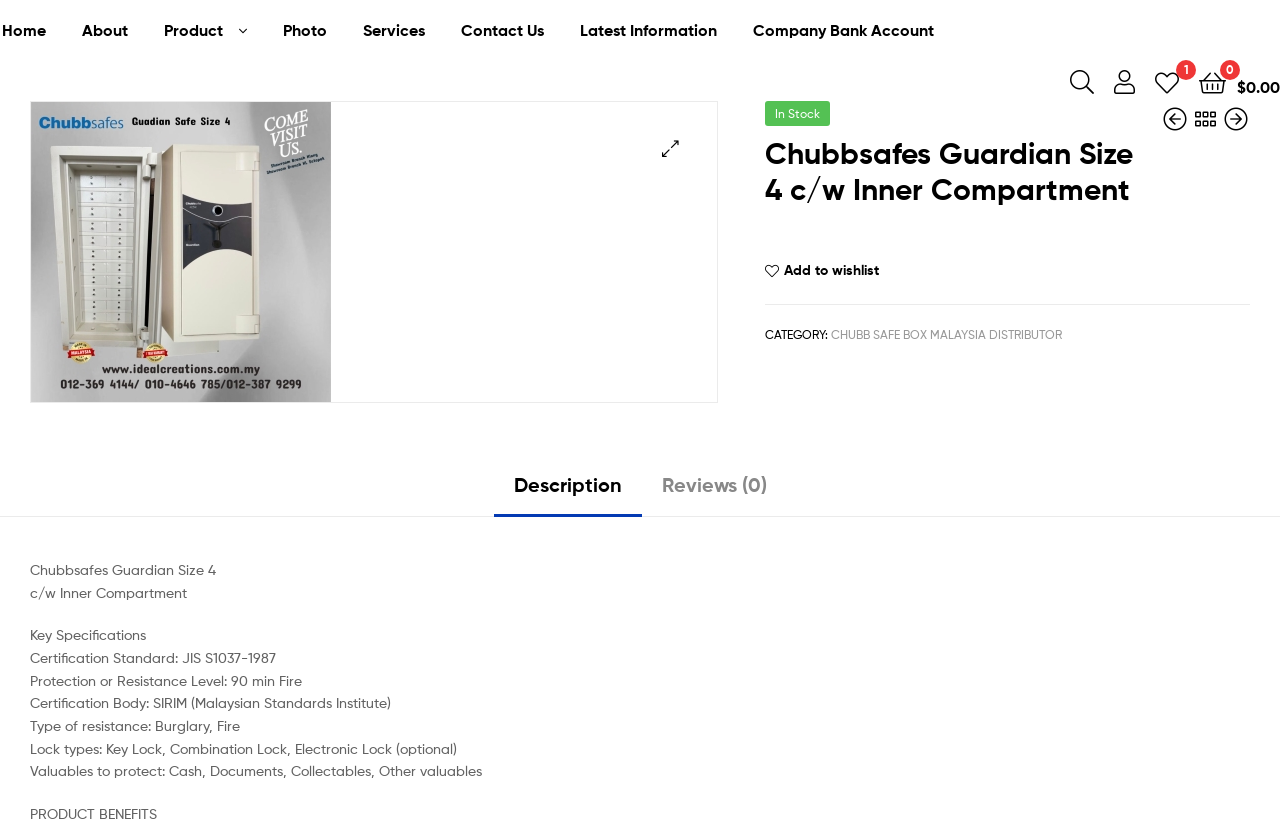Respond to the question below with a single word or phrase:
What type of lock is optional for the safe box?

Electronic Lock